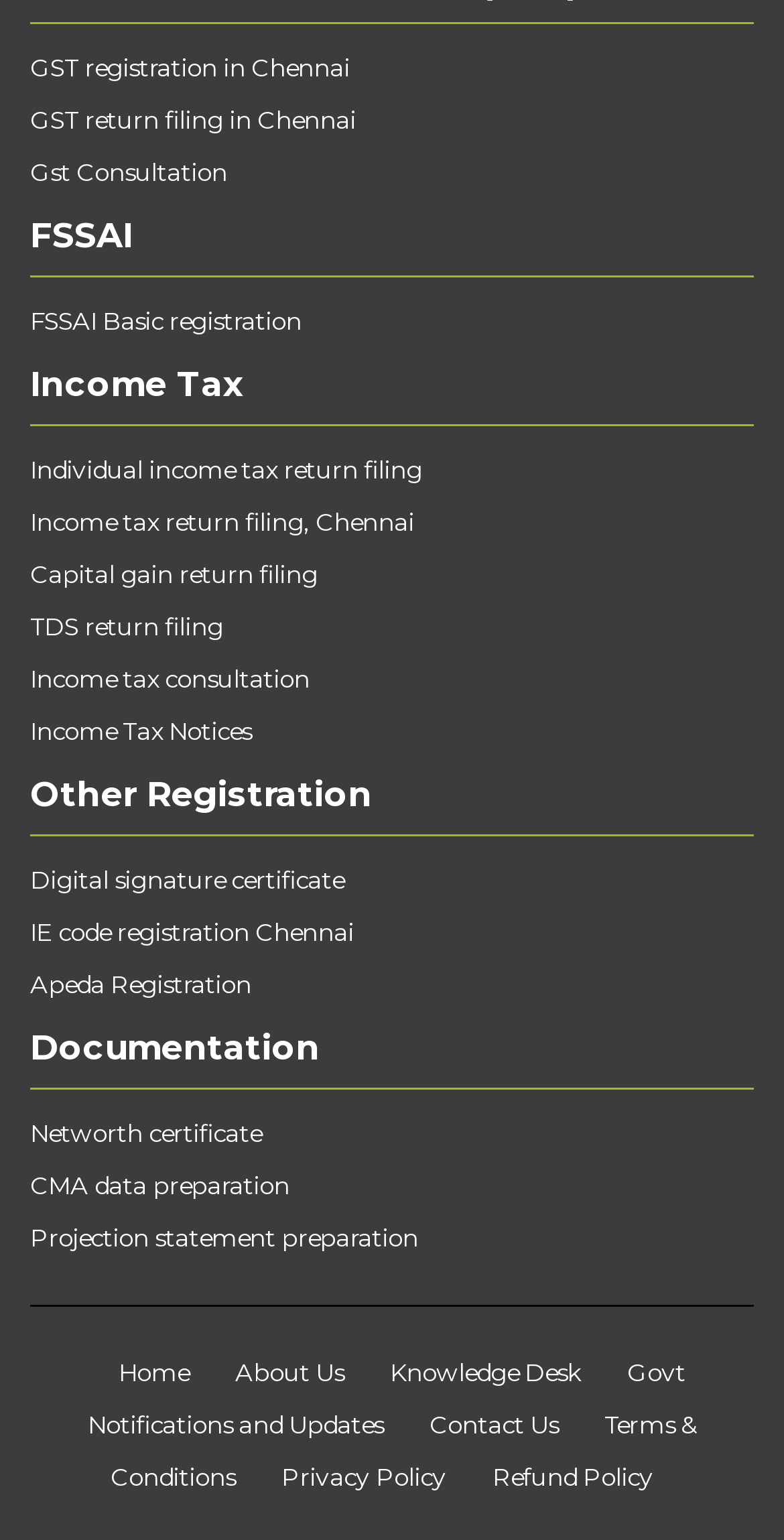What is the first GST-related service offered on this webpage?
Using the visual information, reply with a single word or short phrase.

GST registration in Chennai